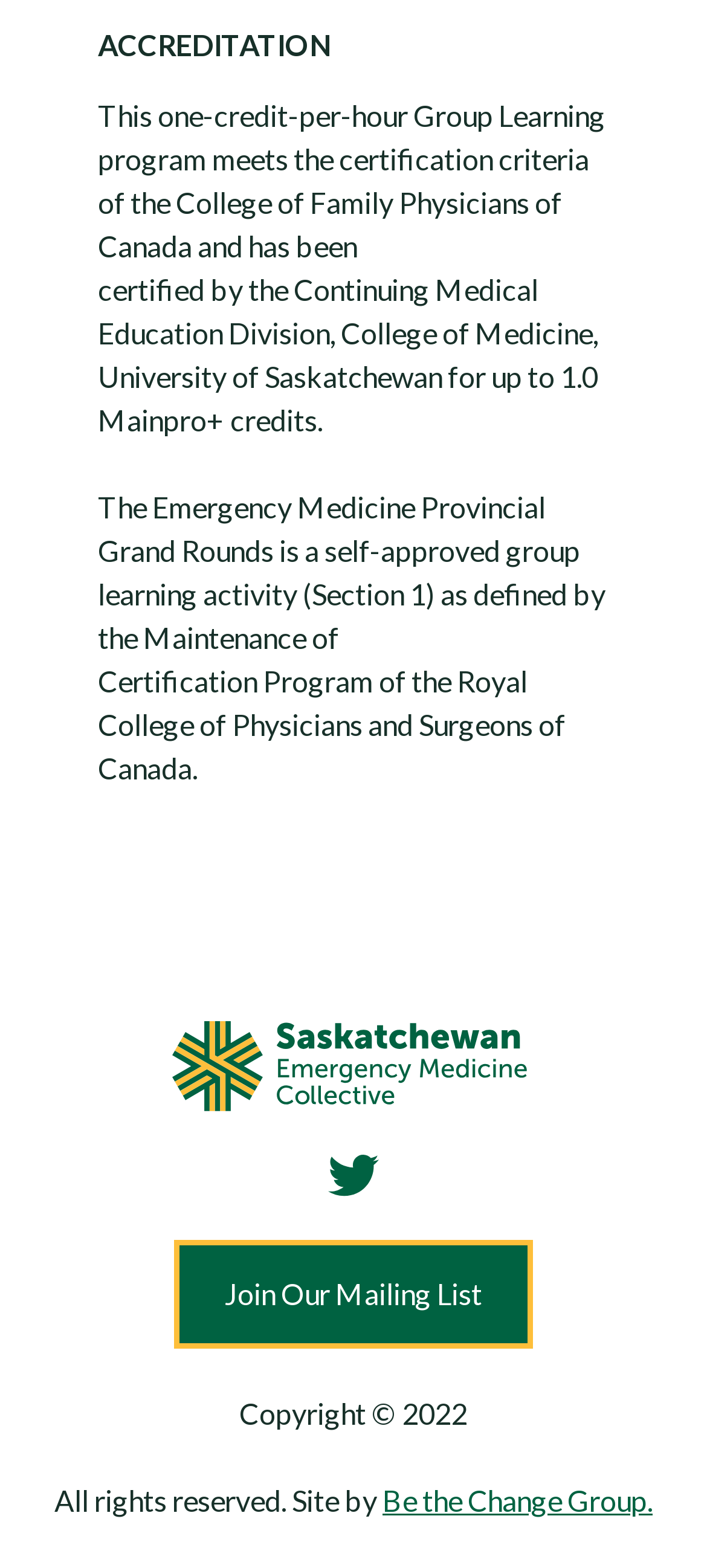What is the logo at the bottom of the page?
Provide an in-depth and detailed answer to the question.

The image at the bottom of the page is described as 'footer-logo', suggesting that it is a logo used in the footer of the webpage.